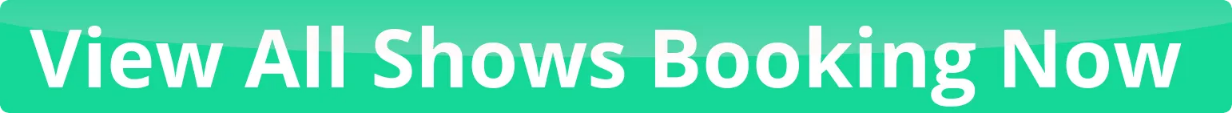Please provide a one-word or short phrase answer to the question:
What does the button invite users to do?

Explore performances